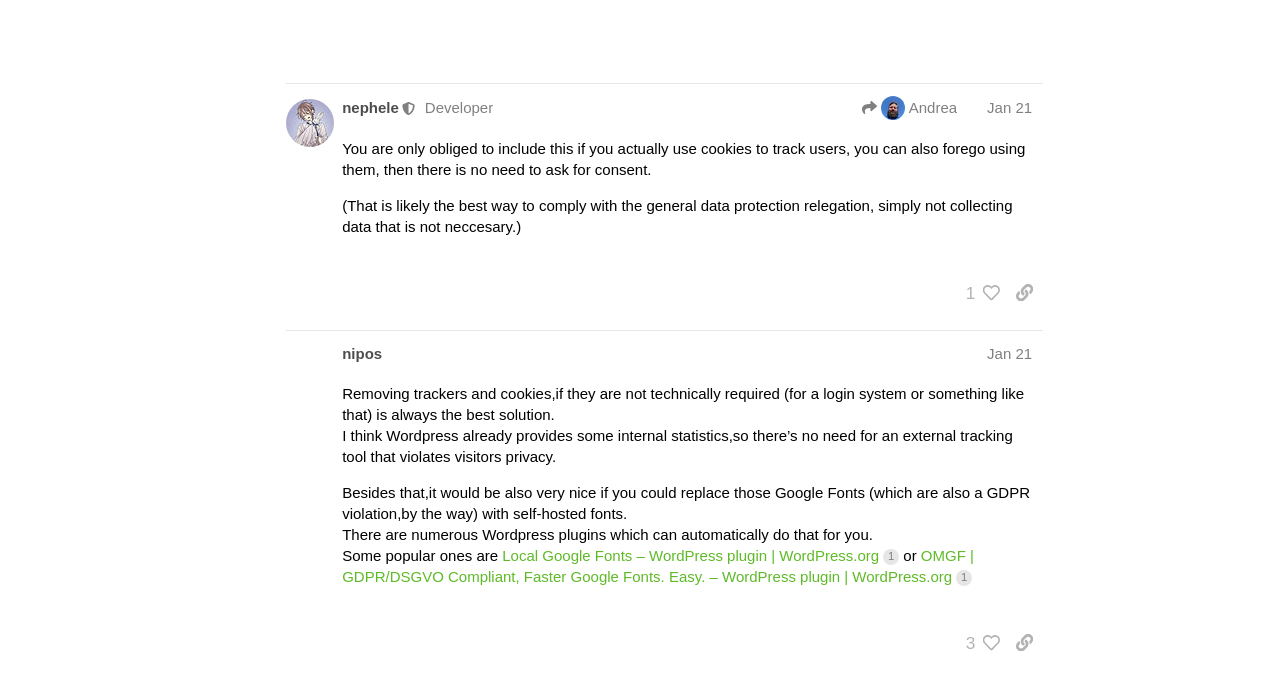Please provide the bounding box coordinates for the element that needs to be clicked to perform the following instruction: "Search for topics". The coordinates should be given as four float numbers between 0 and 1, i.e., [left, top, right, bottom].

[0.959, 0.013, 0.992, 0.076]